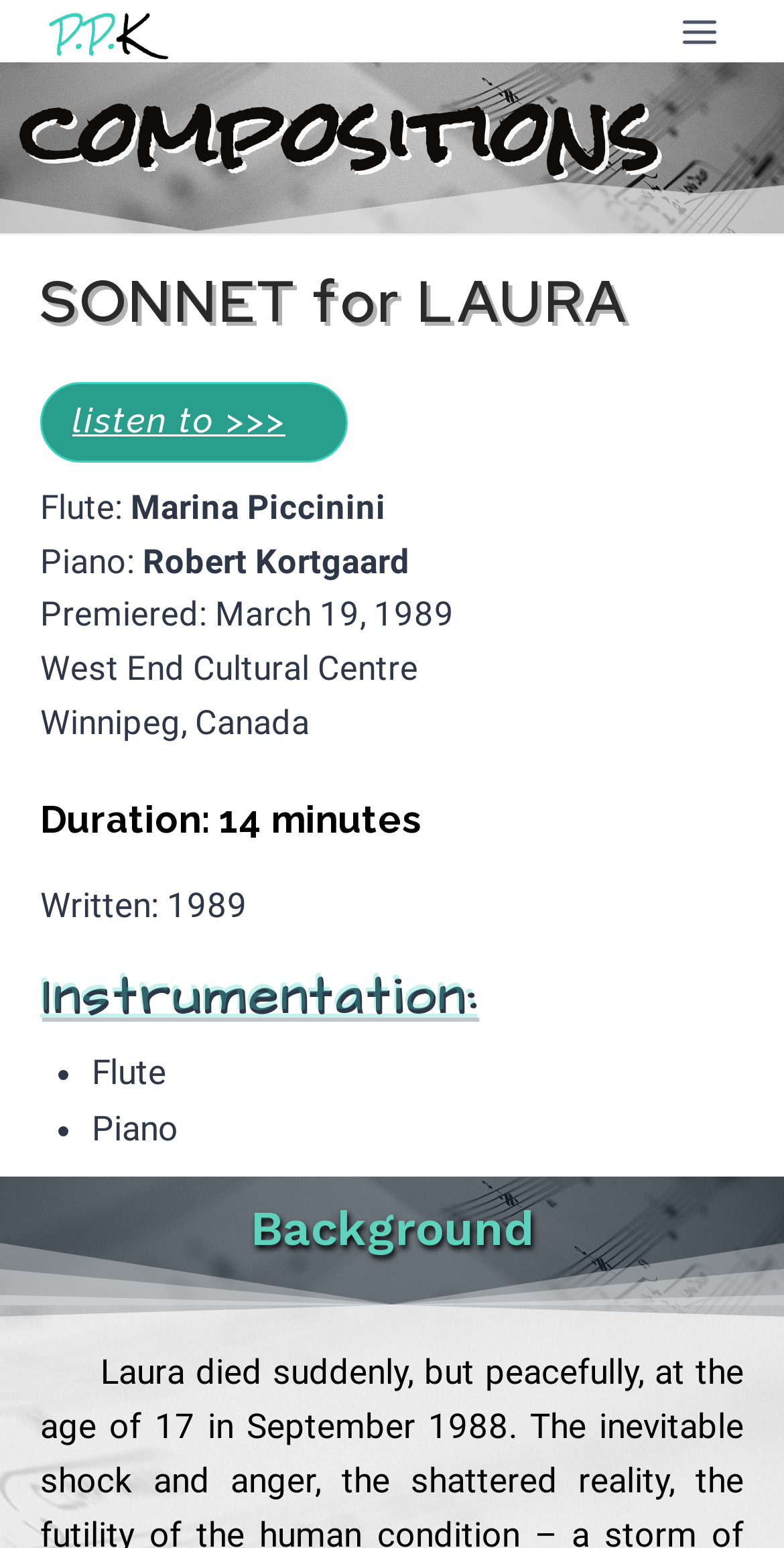In which year was the sonnet written?
We need a detailed and meticulous answer to the question.

I found the answer by looking at the text 'Written: 1989' which indicates that the sonnet was written in 1989.